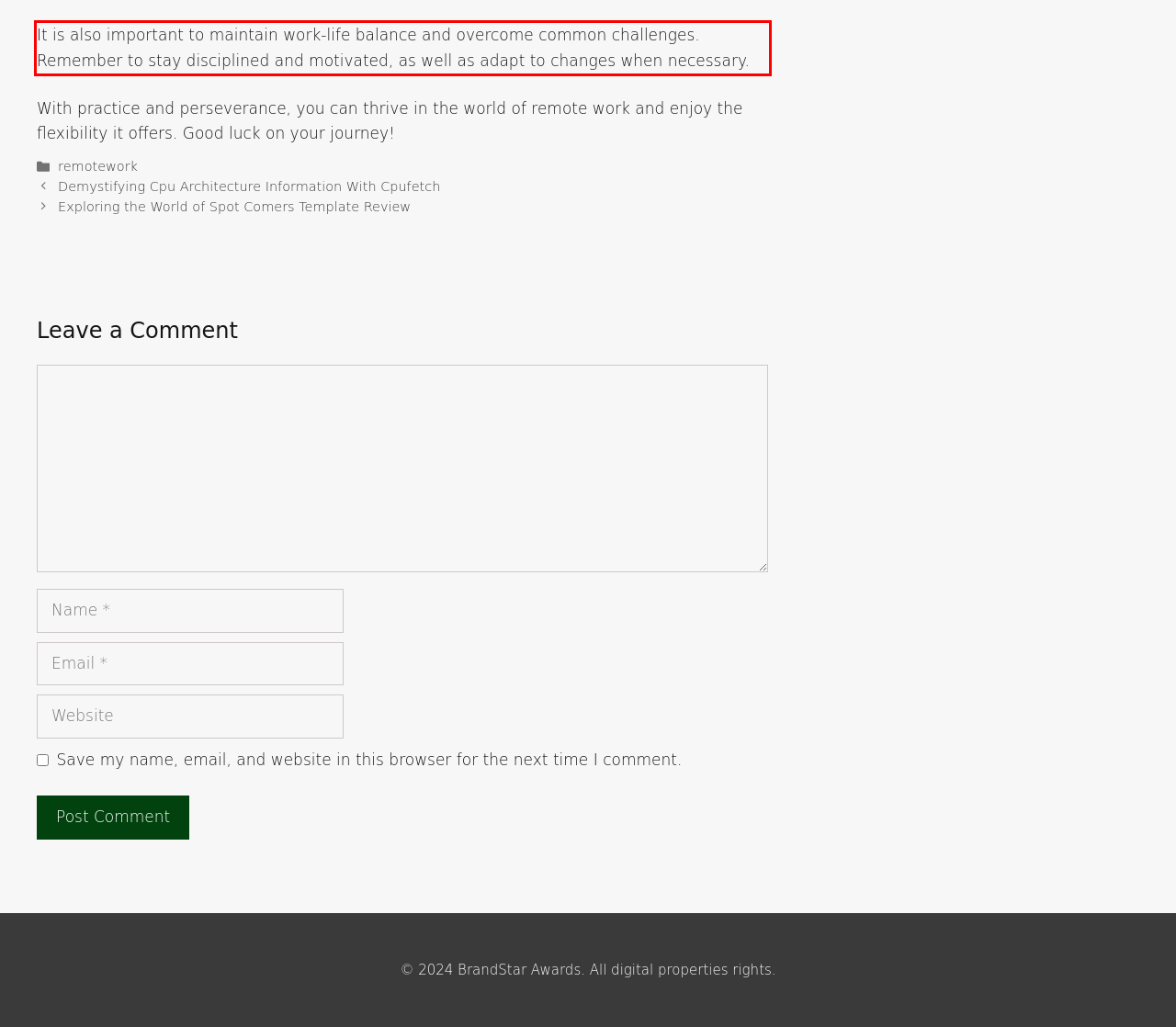Given a screenshot of a webpage, locate the red bounding box and extract the text it encloses.

It is also important to maintain work-life balance and overcome common challenges. Remember to stay disciplined and motivated, as well as adapt to changes when necessary.